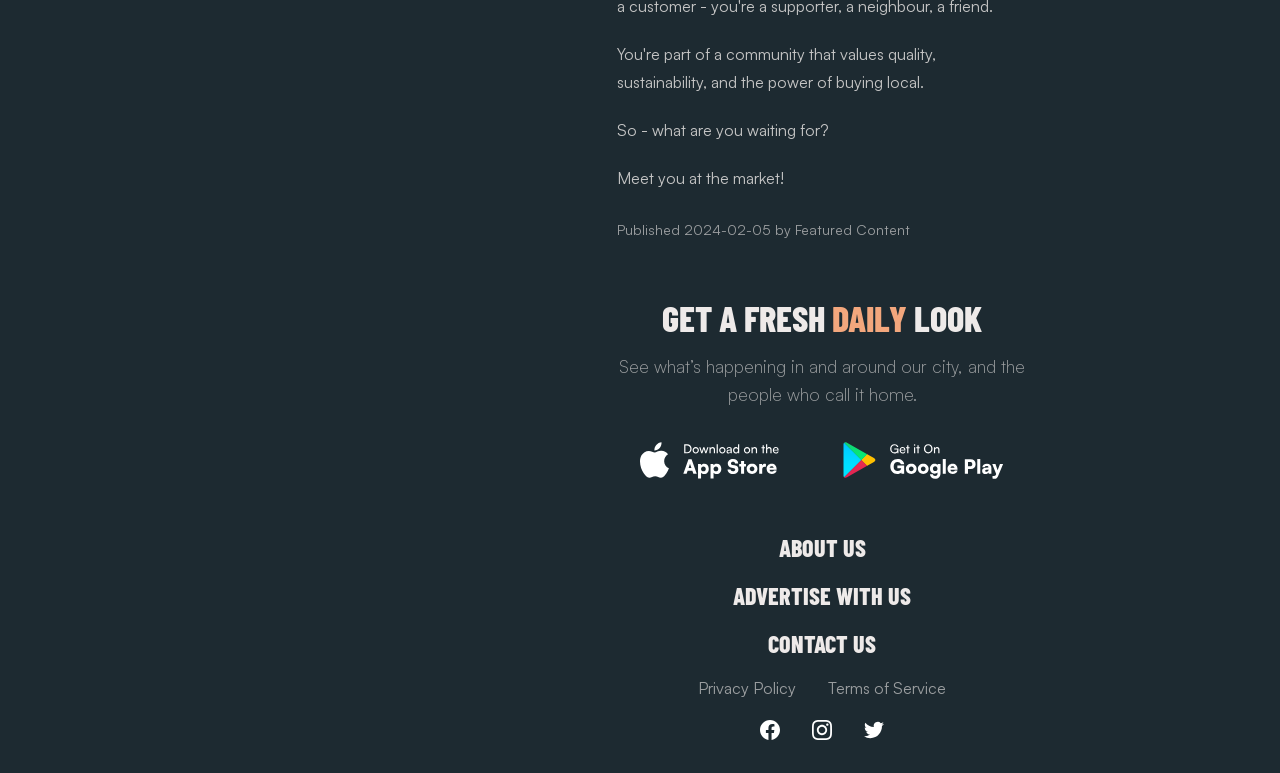Can you determine the bounding box coordinates of the area that needs to be clicked to fulfill the following instruction: "Click on the first image"?

[0.5, 0.569, 0.609, 0.621]